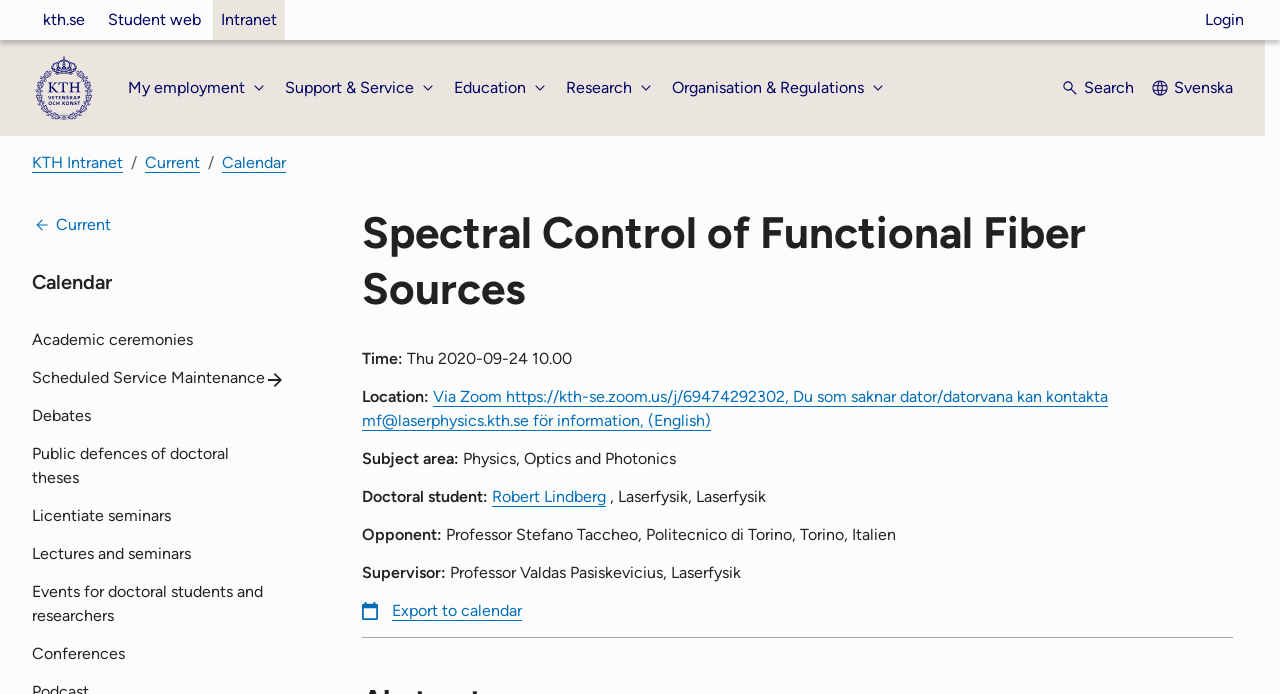Produce a meticulous description of the webpage.

The webpage is about a specific event, "Spectral Control of Functional Fiber Sources", at KTH (Royal Institute of Technology). At the top left, there is a navigation menu with links to "Websites", "Student web", and "Intranet". Next to it, there is a link to "Login". On the top right, there is a link to the KTH start page, represented by an image.

Below the top navigation menu, there is a main menu with buttons for "My employment", "Support & Service", "Education", "Research", and "Organisation & Regulations". To the right of the main menu, there is a search button and a link to switch to Swedish.

The main content of the webpage is divided into two sections. The top section has a breadcrumb navigation menu with links to "KTH Intranet", "Current", "Calendar", and "Above level in structure". Below the breadcrumb menu, there are several links to different events, including "Academic ceremonies", "Scheduled Service Maintenance", and "Public defences of doctoral theses".

The bottom section of the main content has a heading "Spectral Control of Functional Fiber Sources" and provides details about the event, including the time, location, subject area, doctoral student, opponent, supervisor, and a link to export the event to a calendar. The location is specified as "Via Zoom" with a link to the Zoom meeting and additional information for those who need it.